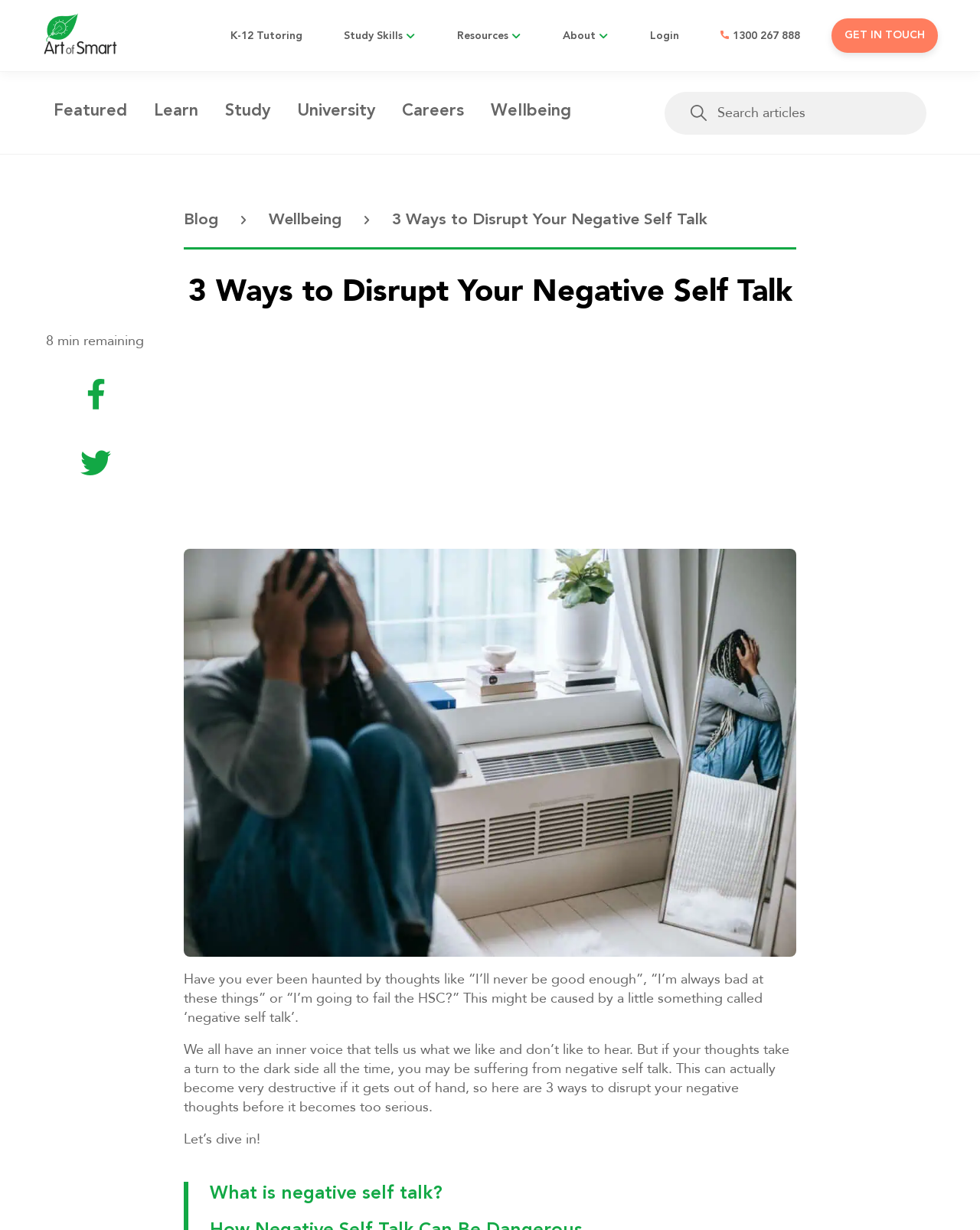Based on the provided description, "About", find the bounding box of the corresponding UI element in the screenshot.

[0.574, 0.025, 0.62, 0.033]